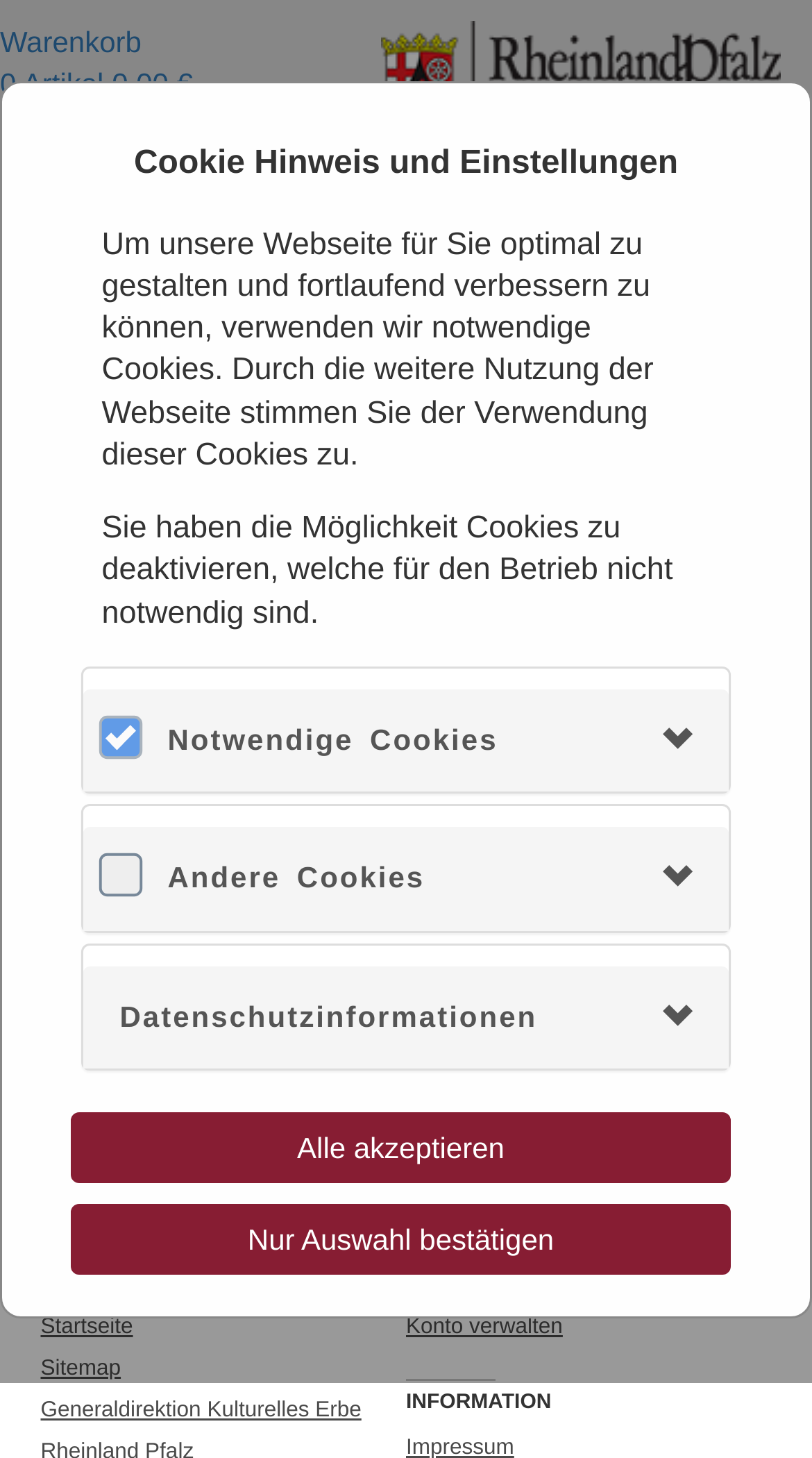Specify the bounding box coordinates (top-left x, top-left y, bottom-right x, bottom-right y) of the UI element in the screenshot that matches this description: Nur Auswahl bestätigen

[0.088, 0.826, 0.899, 0.874]